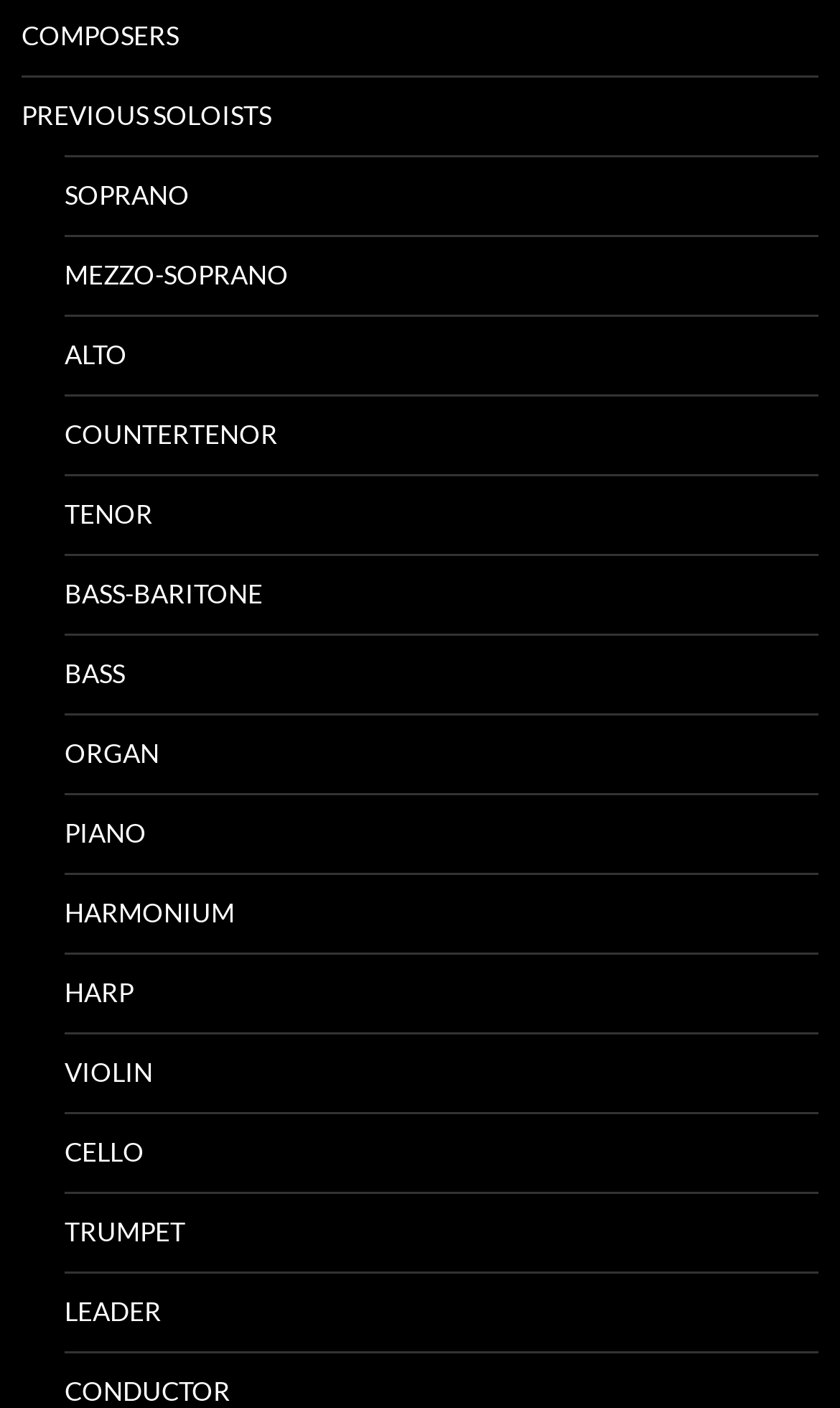Determine the bounding box coordinates for the UI element matching this description: "Previous soloists".

[0.026, 0.055, 0.974, 0.11]